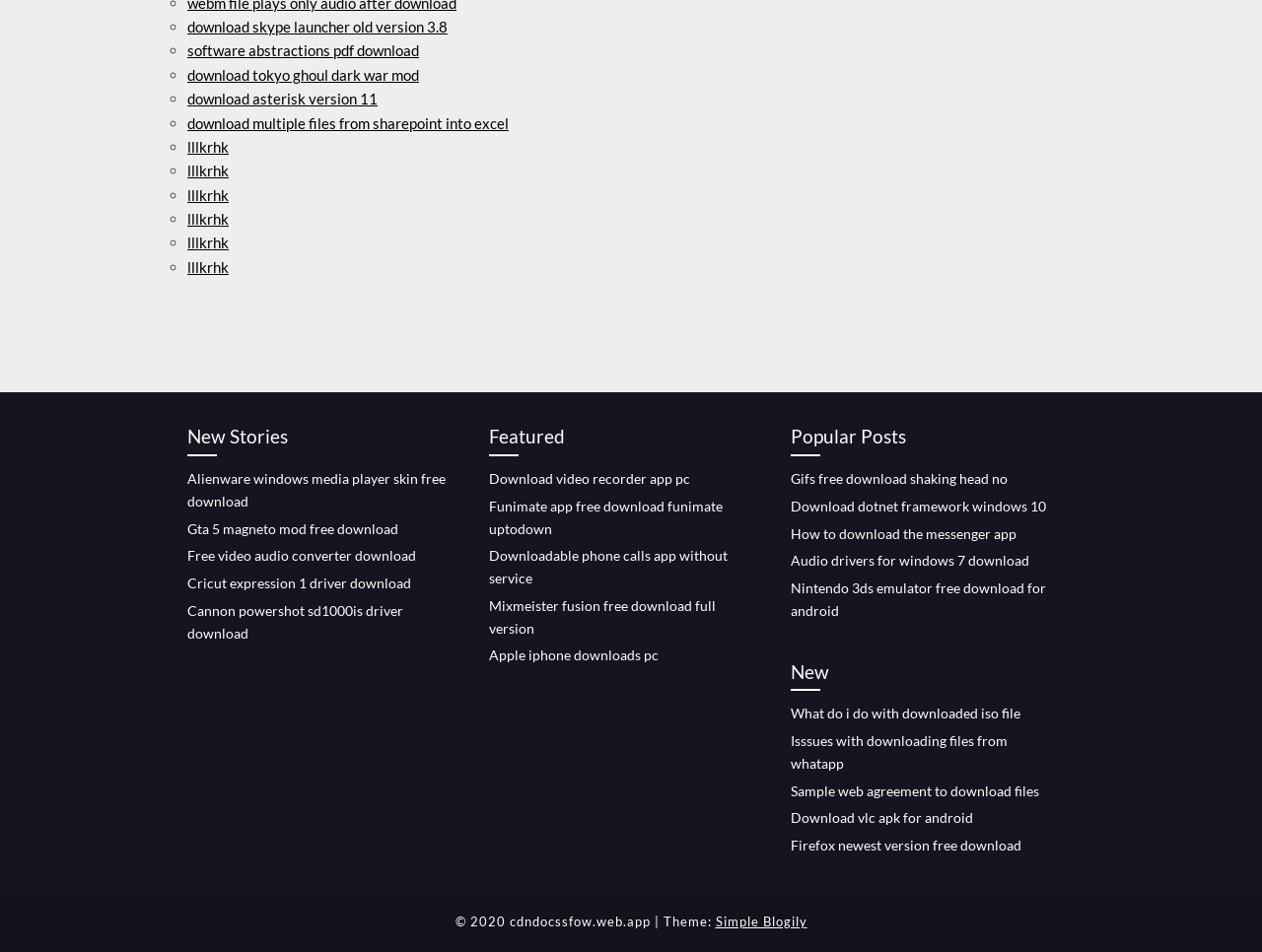Use a single word or phrase to answer this question: 
How many headings are there on the webpage?

4